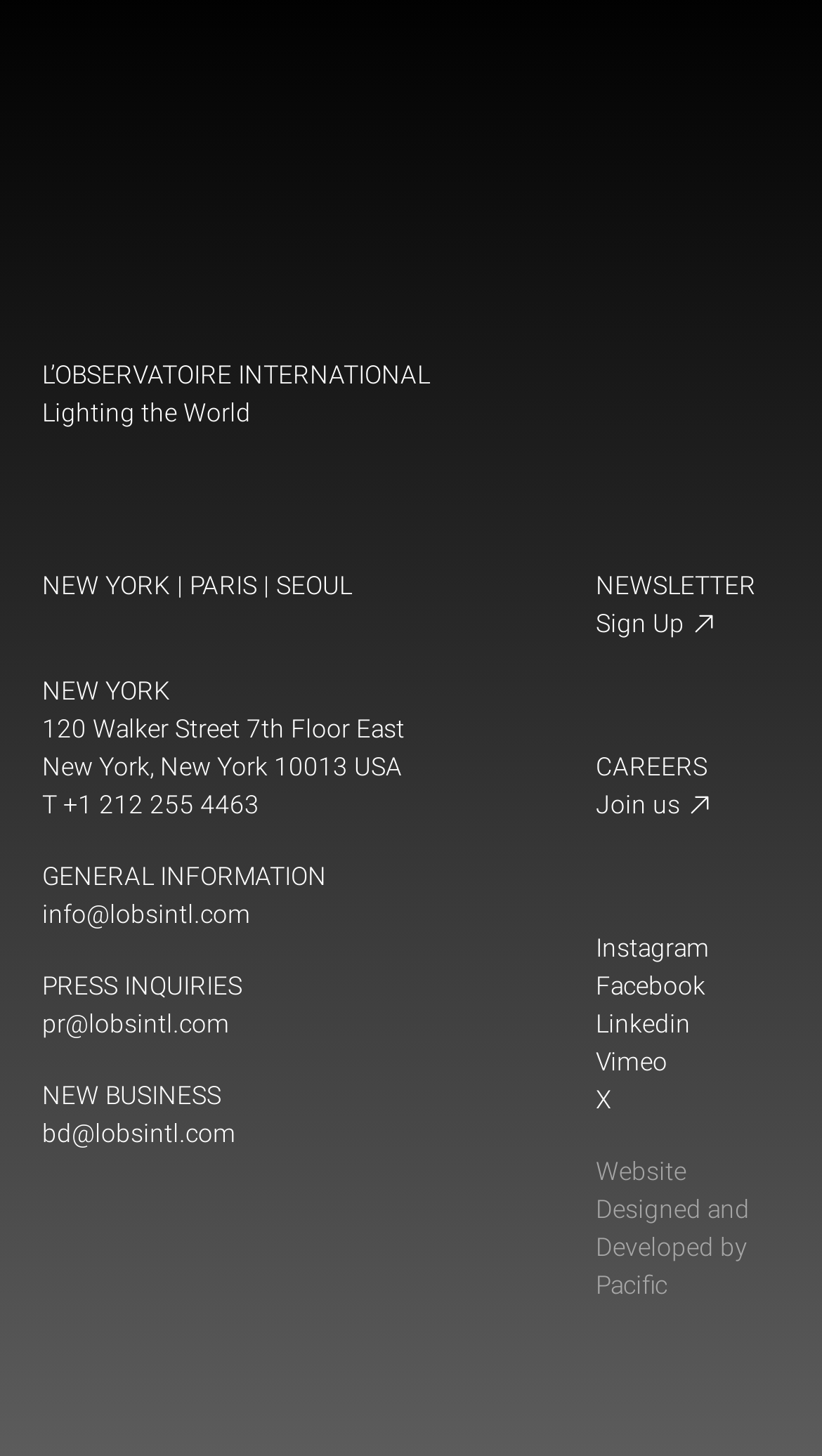Determine the bounding box coordinates for the region that must be clicked to execute the following instruction: "Sign up for the newsletter".

[0.724, 0.415, 0.949, 0.441]